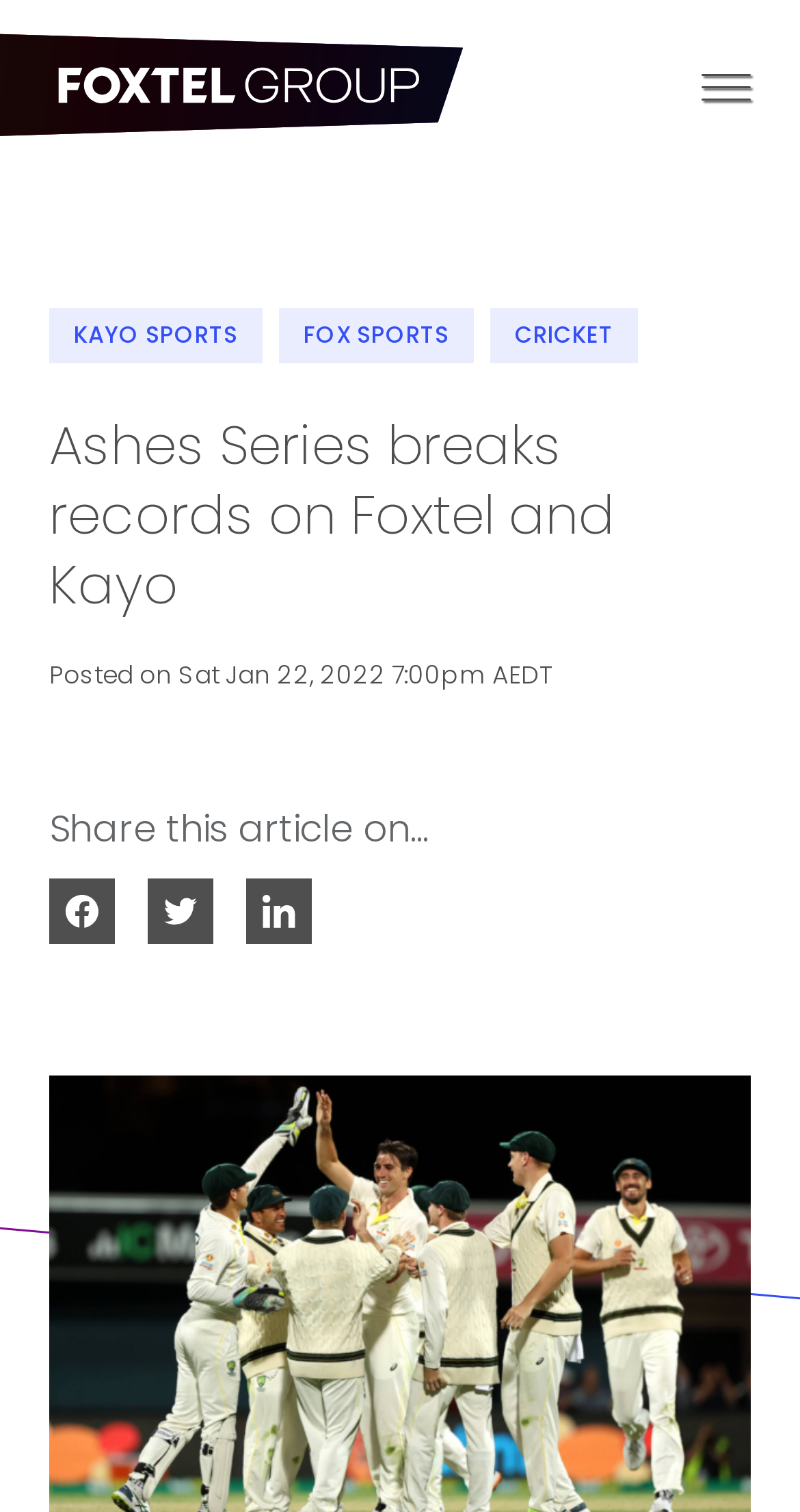What is the date of the article?
By examining the image, provide a one-word or phrase answer.

Sat Jan 22, 2022